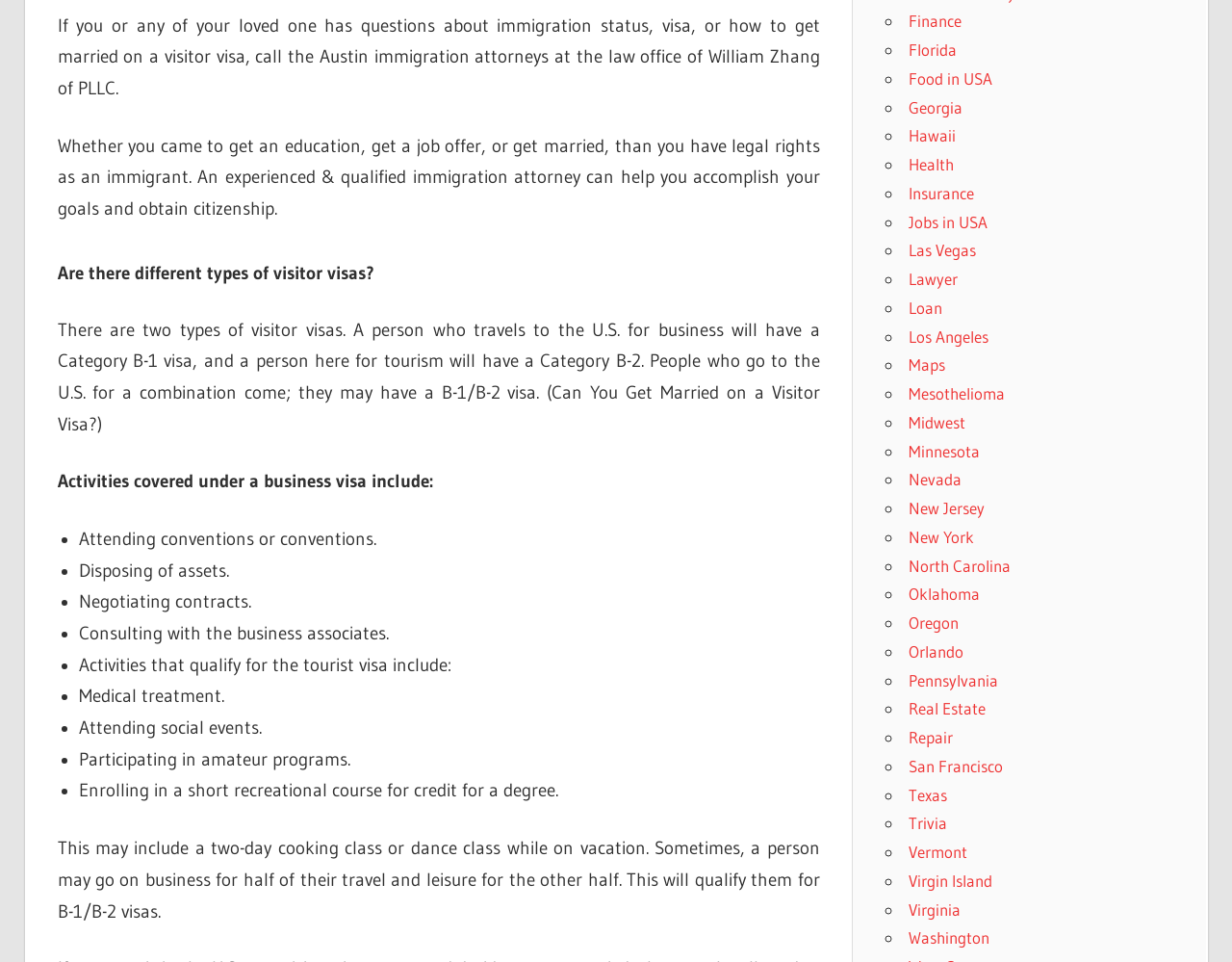Please determine the bounding box coordinates, formatted as (top-left x, top-left y, bottom-right x, bottom-right y), with all values as floating point numbers between 0 and 1. Identify the bounding box of the region described as: Jobs in USA

[0.737, 0.22, 0.801, 0.241]